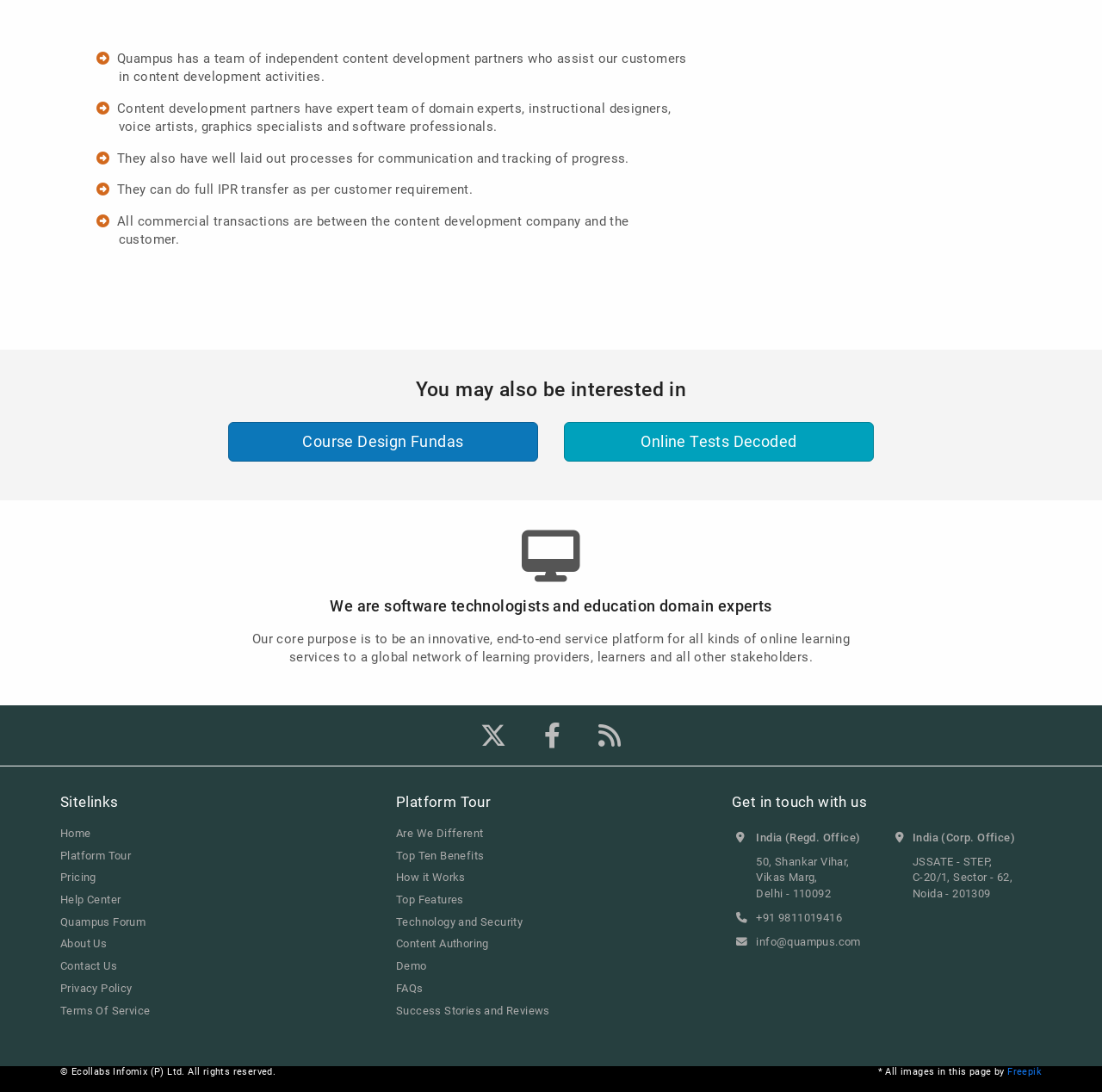Locate the bounding box coordinates of the element that needs to be clicked to carry out the instruction: "Click on 'Contact Us'". The coordinates should be given as four float numbers ranging from 0 to 1, i.e., [left, top, right, bottom].

[0.055, 0.879, 0.106, 0.89]